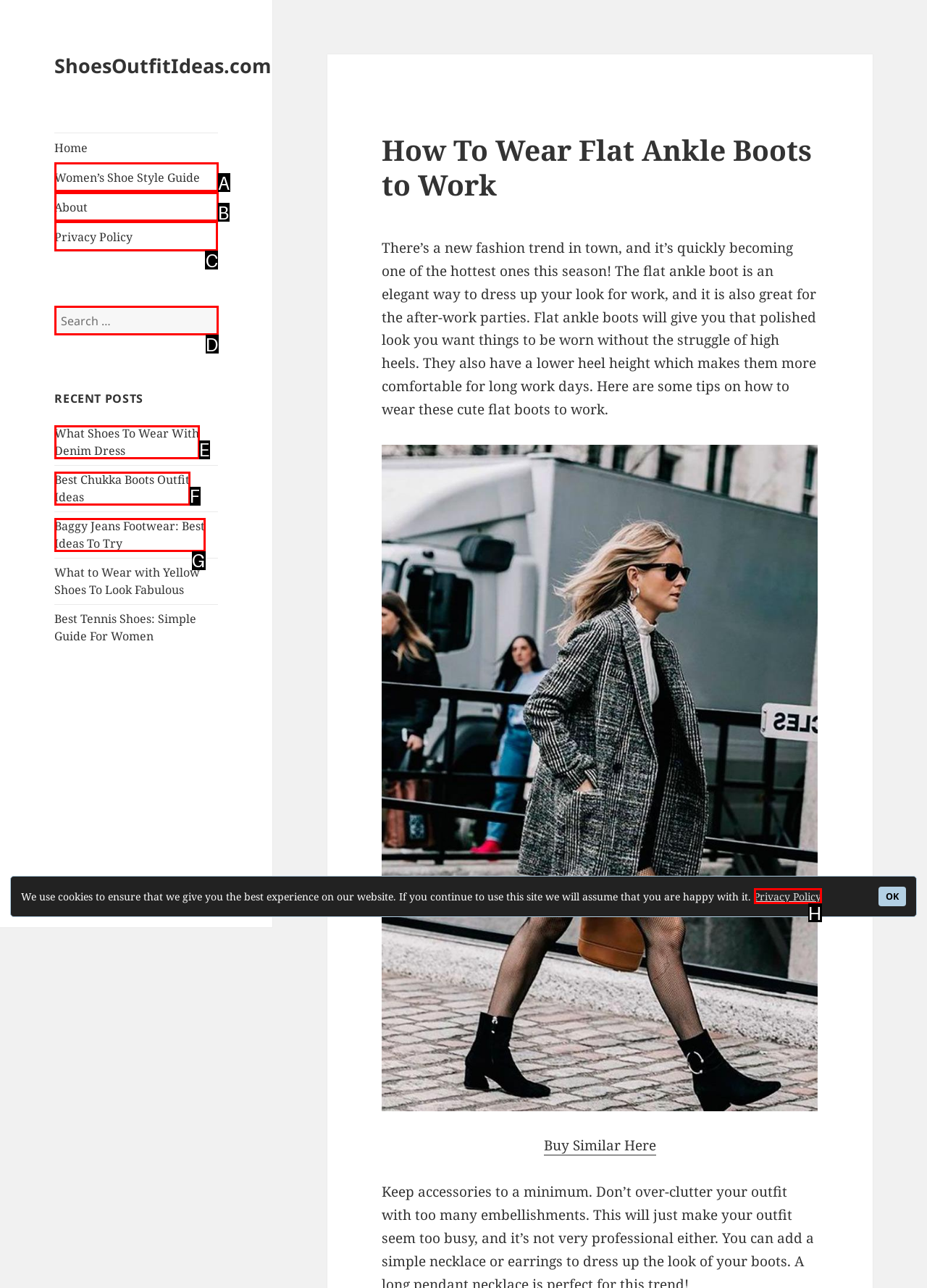Determine the letter of the UI element that will complete the task: Read the privacy policy
Reply with the corresponding letter.

C